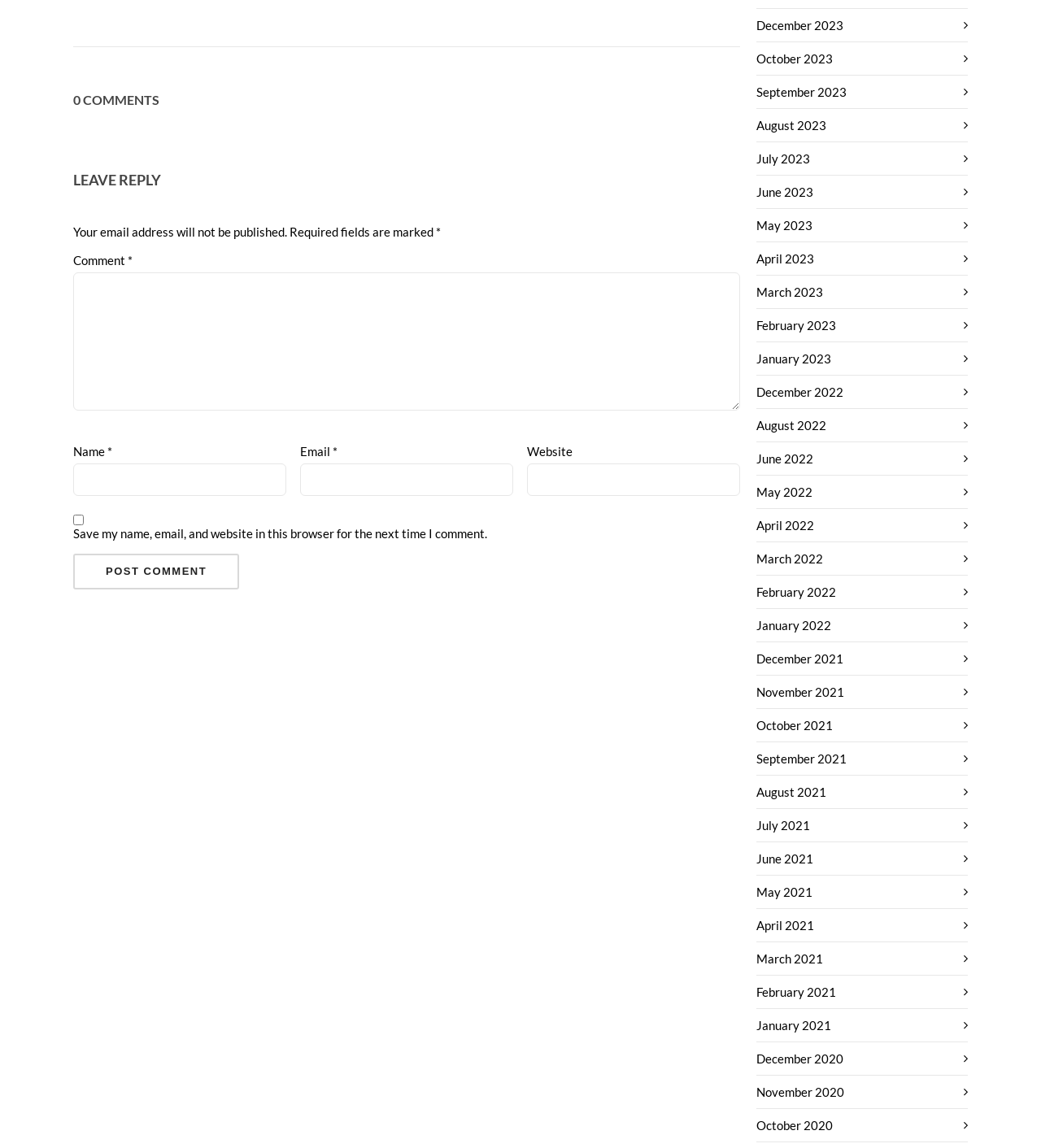Identify the bounding box coordinates of the clickable section necessary to follow the following instruction: "Leave a comment". The coordinates should be presented as four float numbers from 0 to 1, i.e., [left, top, right, bottom].

[0.07, 0.237, 0.711, 0.358]